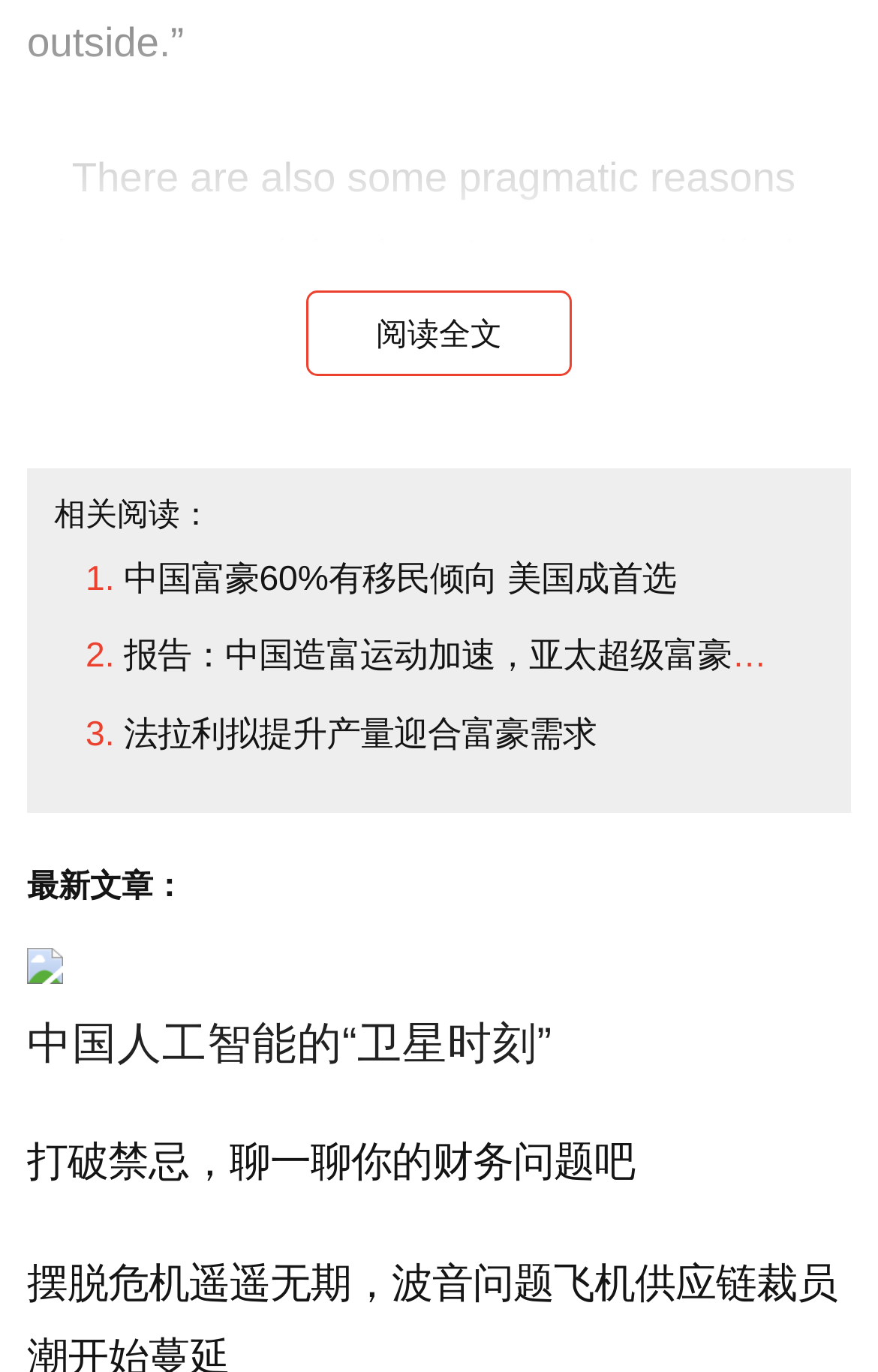Please find the bounding box coordinates in the format (top-left x, top-left y, bottom-right x, bottom-right y) for the given element description. Ensure the coordinates are floating point numbers between 0 and 1. Description: 打破禁忌，聊一聊你的财务问题吧

[0.031, 0.831, 0.723, 0.864]